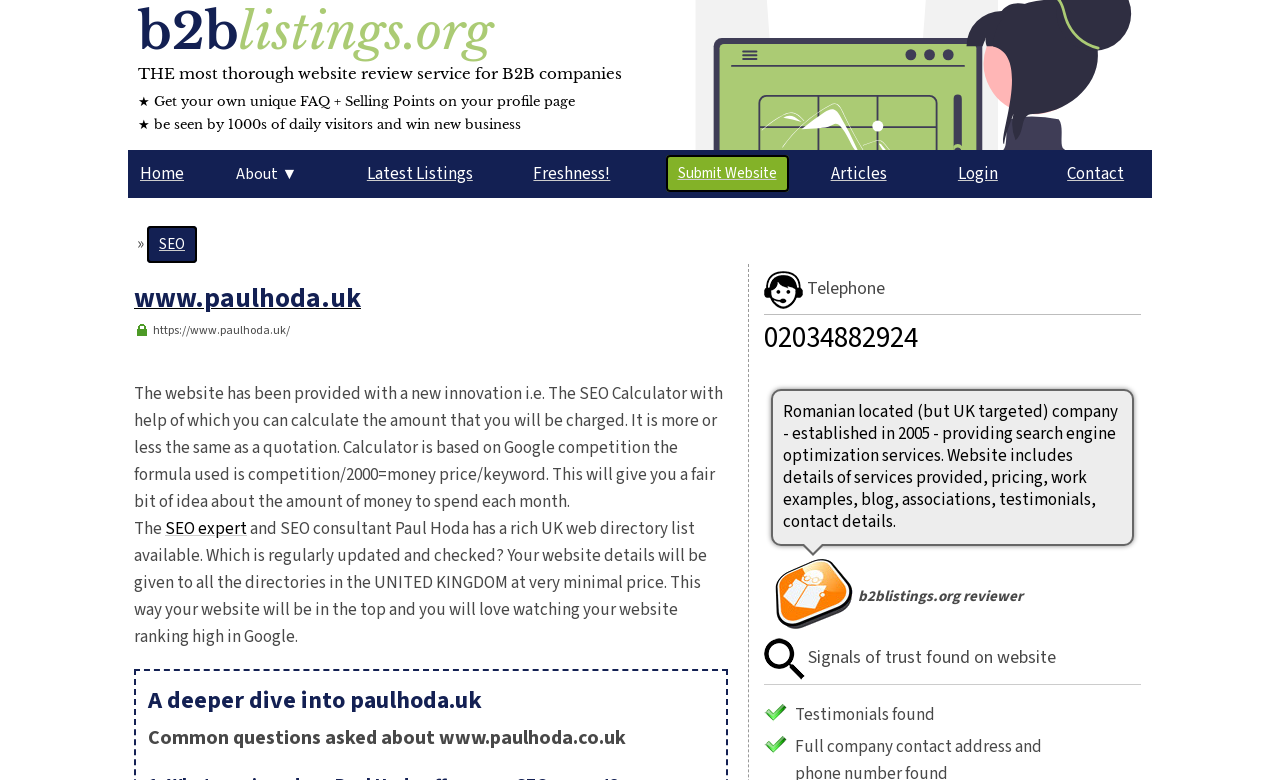What is the name of the website review service mentioned?
Provide a well-explained and detailed answer to the question.

The webpage mentions 'b2blistings.org THE most thorough website review service for B2B companies' in the text, indicating that b2blistings.org is the website review service.